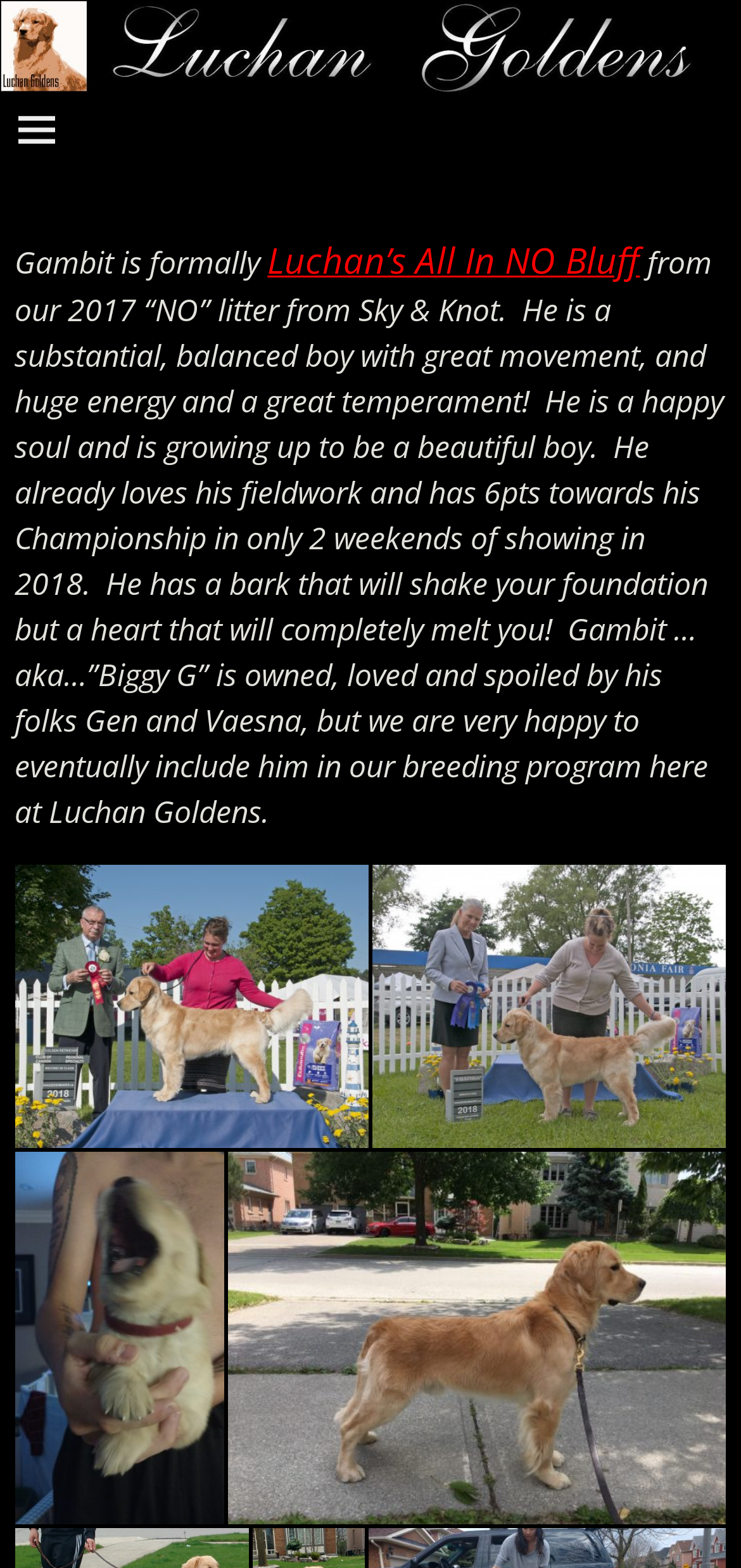Look at the image and write a detailed answer to the question: 
What is Gambit?

Based on the text description, Gambit is a dog, specifically a Golden Retriever, as it is mentioned to be a 'substantial, balanced boy with great movement, and huge energy and a great temperament'.